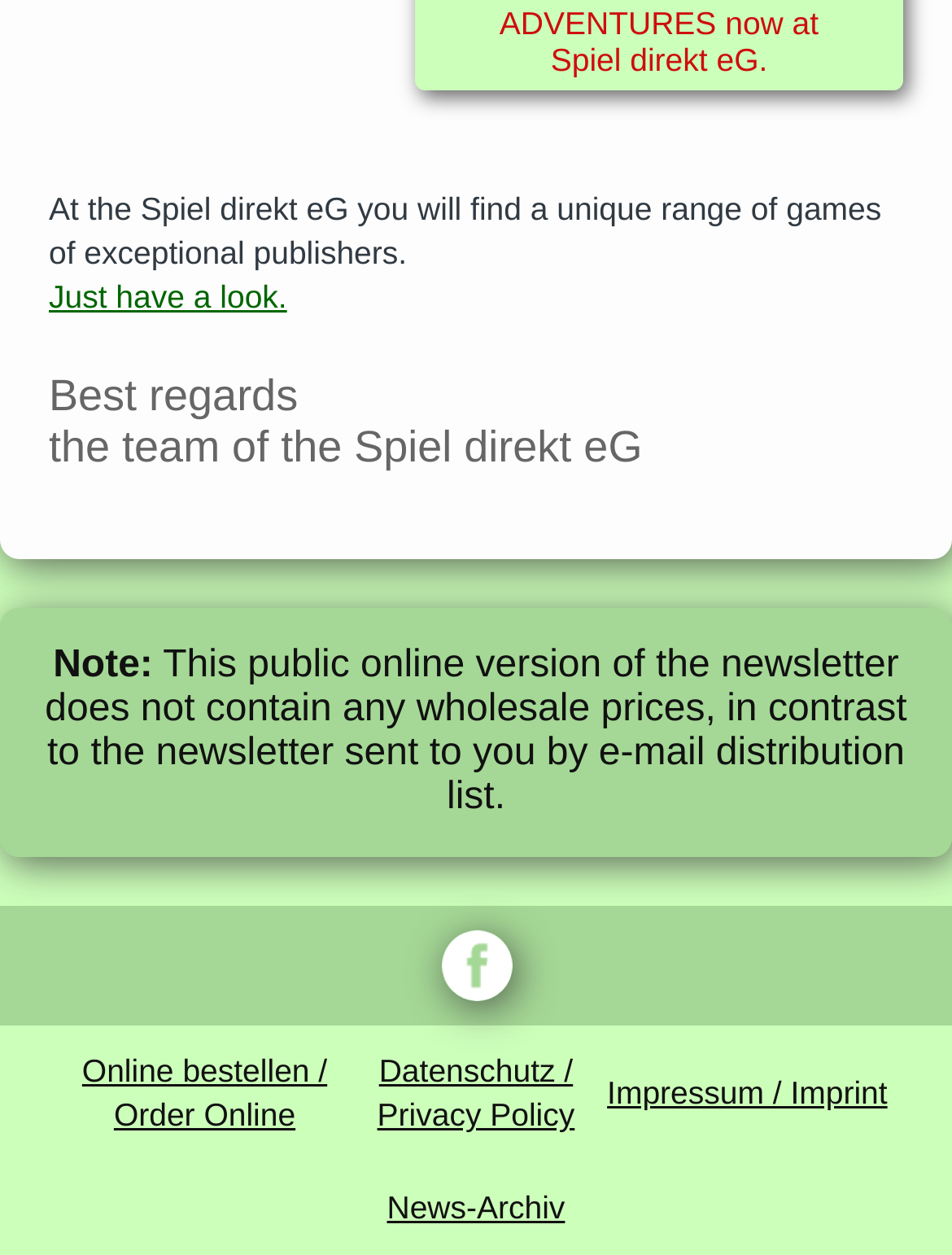What is the purpose of the link 'Just have a look'?
Please answer the question with a single word or phrase, referencing the image.

To explore games